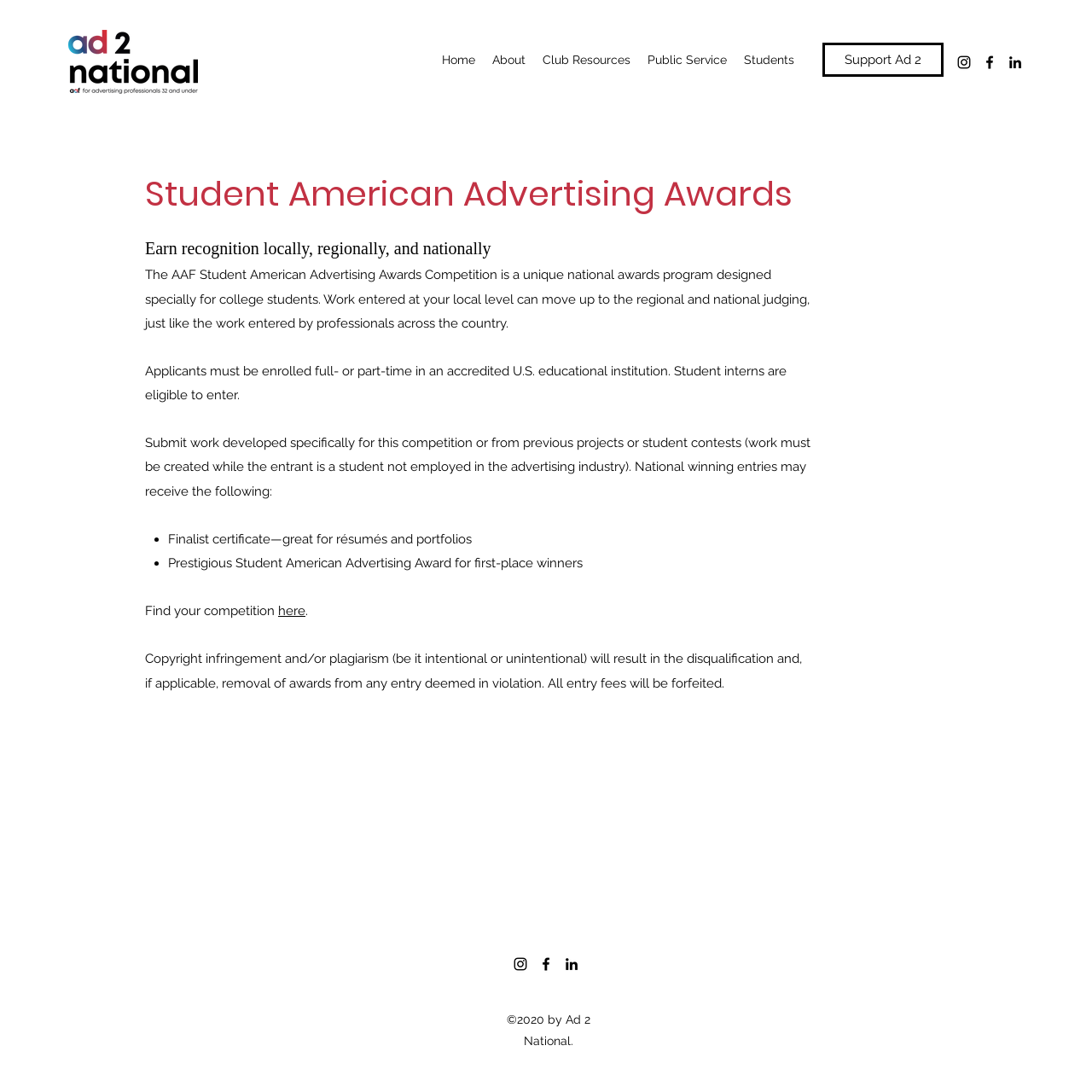Locate the bounding box coordinates of the area to click to fulfill this instruction: "Click the here link". The bounding box should be presented as four float numbers between 0 and 1, in the order [left, top, right, bottom].

[0.255, 0.552, 0.28, 0.567]